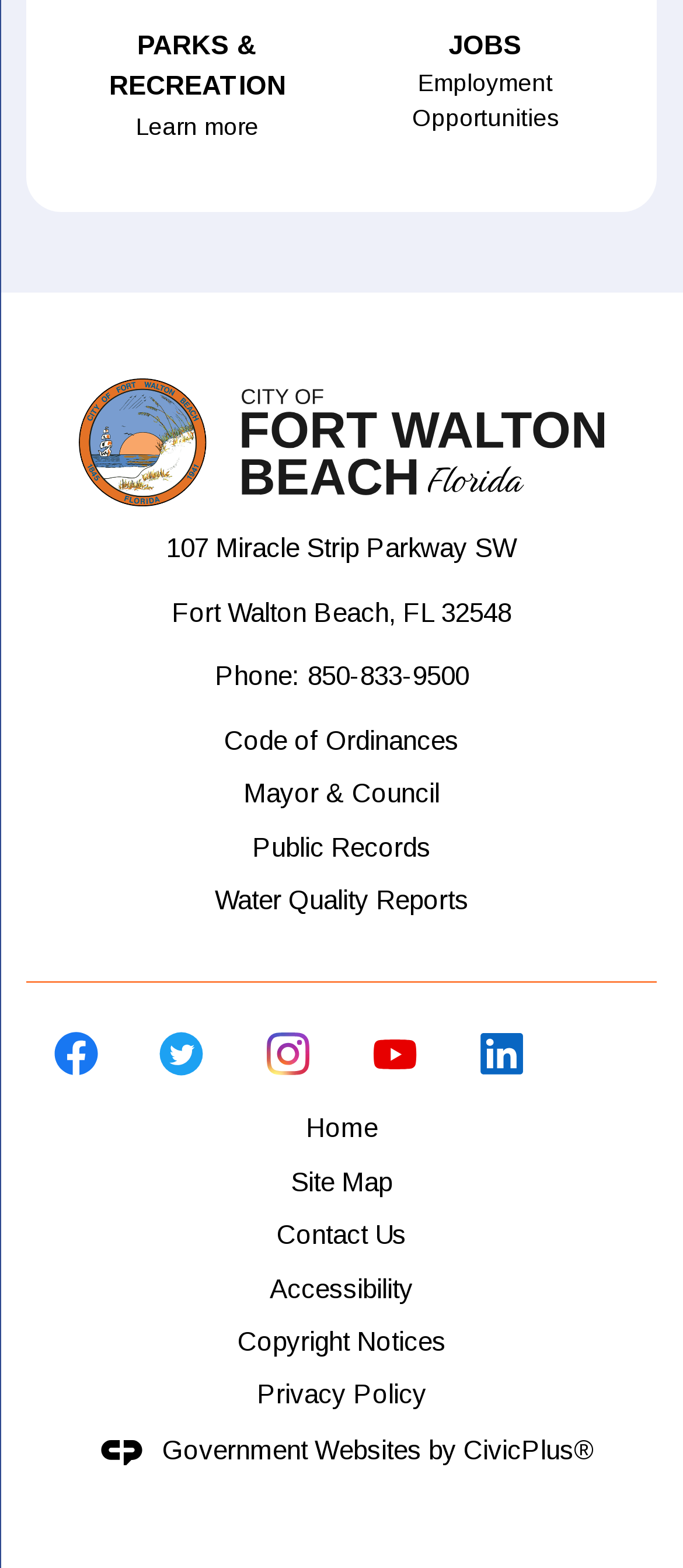Based on the image, give a detailed response to the question: What is the address of Fort Walton Beach?

I found the address by looking at the region 'Info Advanced' where it lists the address as '107 Miracle Strip Parkway SW, Fort Walton Beach, FL 32548'.